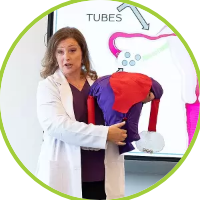Analyze the image and answer the question with as much detail as possible: 
What is the age range of the girls targeted by the 'Body Basics for Girls' program?

The 'Body Basics for Girls' program is aimed at providing essential information to young girls aged 8 and up, indicating that the program is designed to cater to the needs of pre-teen and teenage girls who are going through puberty.